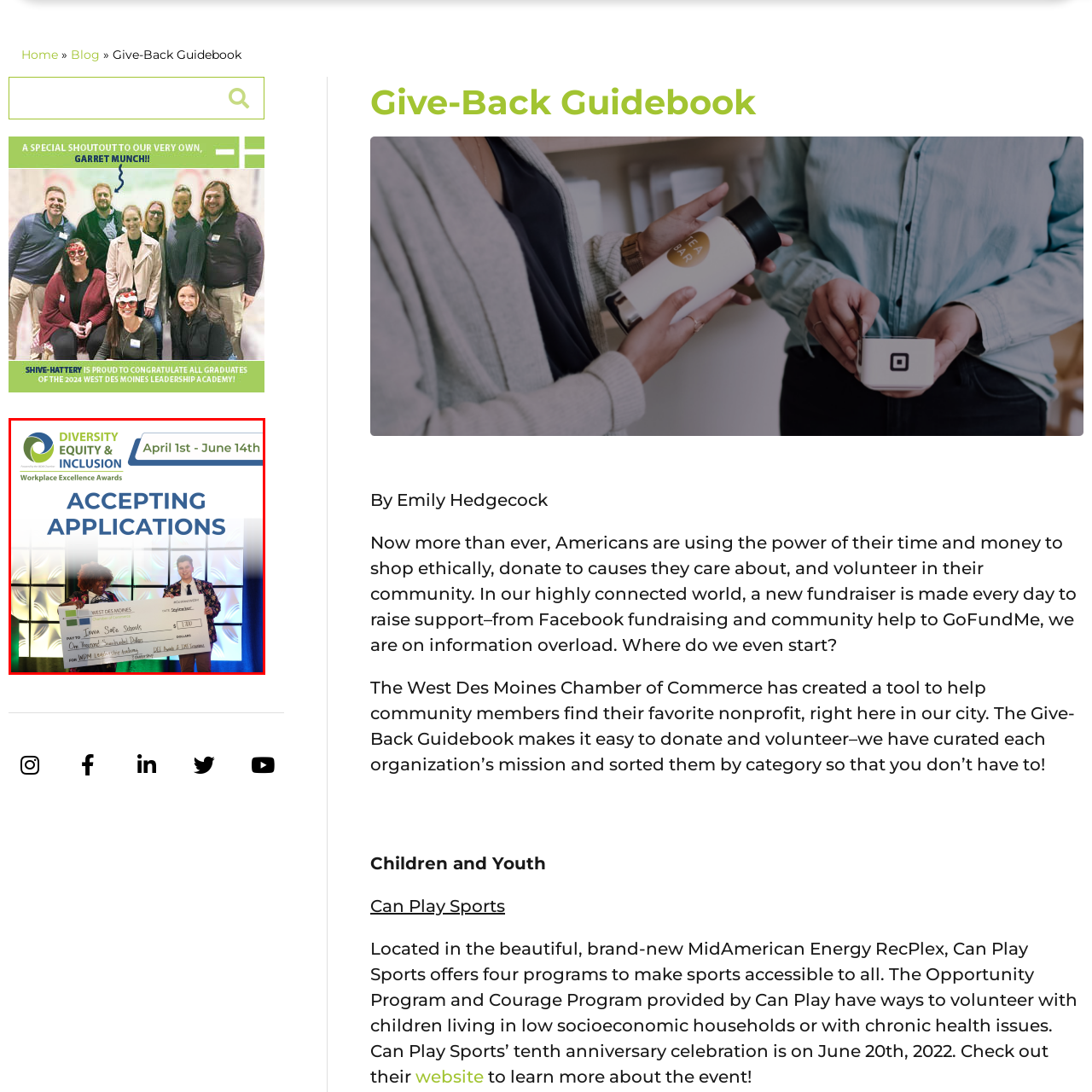Look at the image within the red outlined box, What is the amount of the check presented to Iowa Safe Schools? Provide a one-word or brief phrase answer.

one thousand dollars